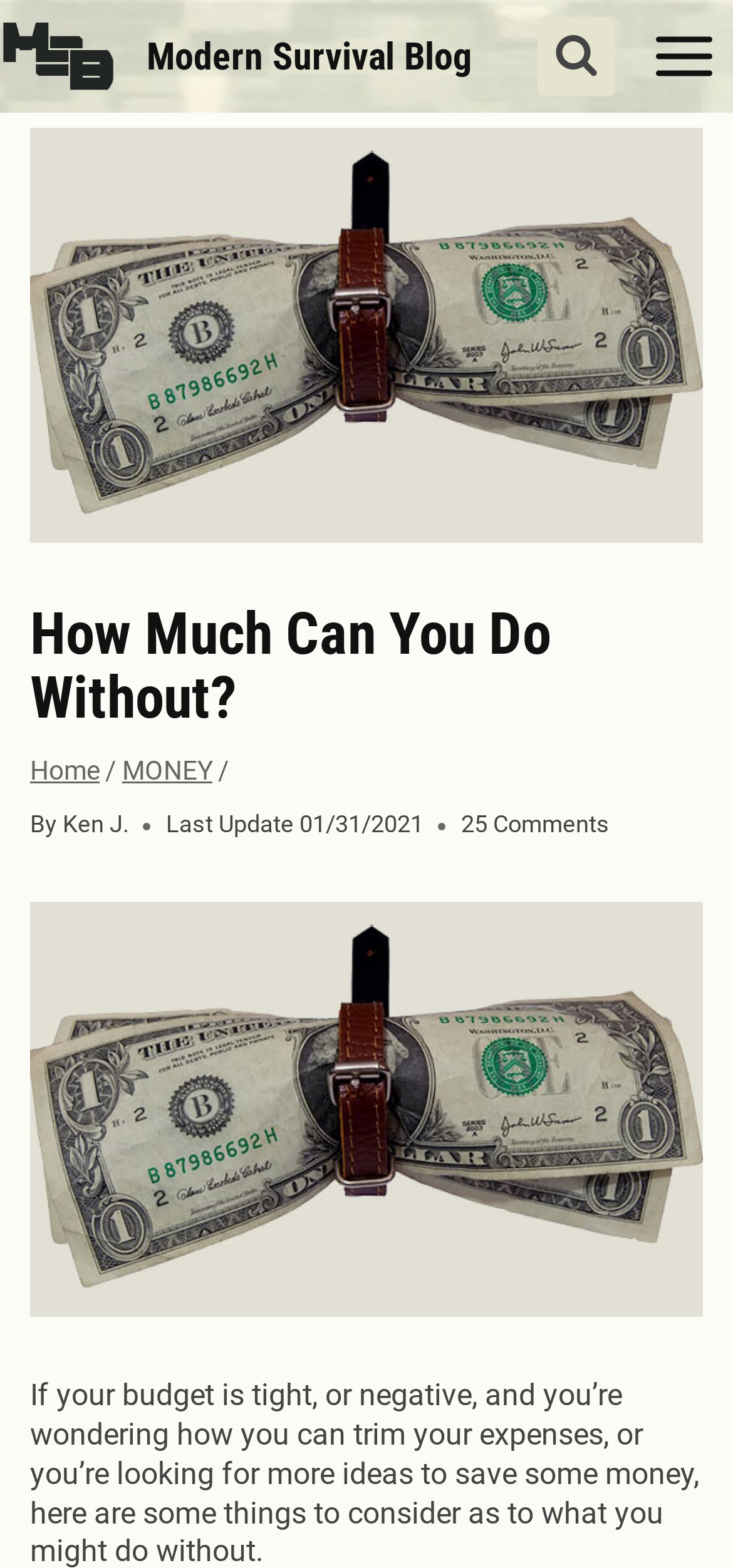Extract the bounding box of the UI element described as: "Home".

[0.041, 0.482, 0.136, 0.501]